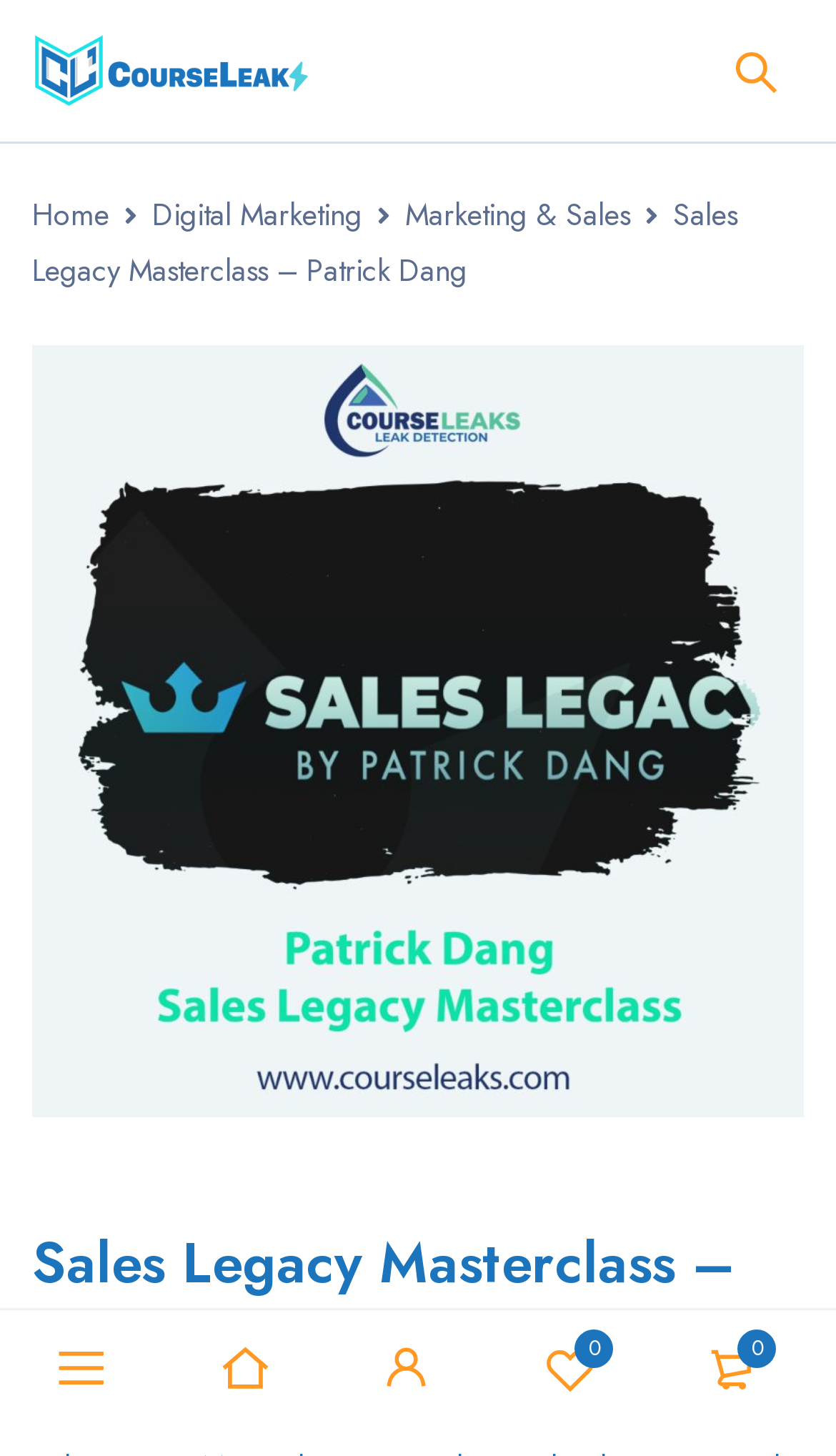Given the element description Accept, specify the bounding box coordinates of the corresponding UI element in the format (top-left x, top-left y, bottom-right x, bottom-right y). All values must be between 0 and 1.

None